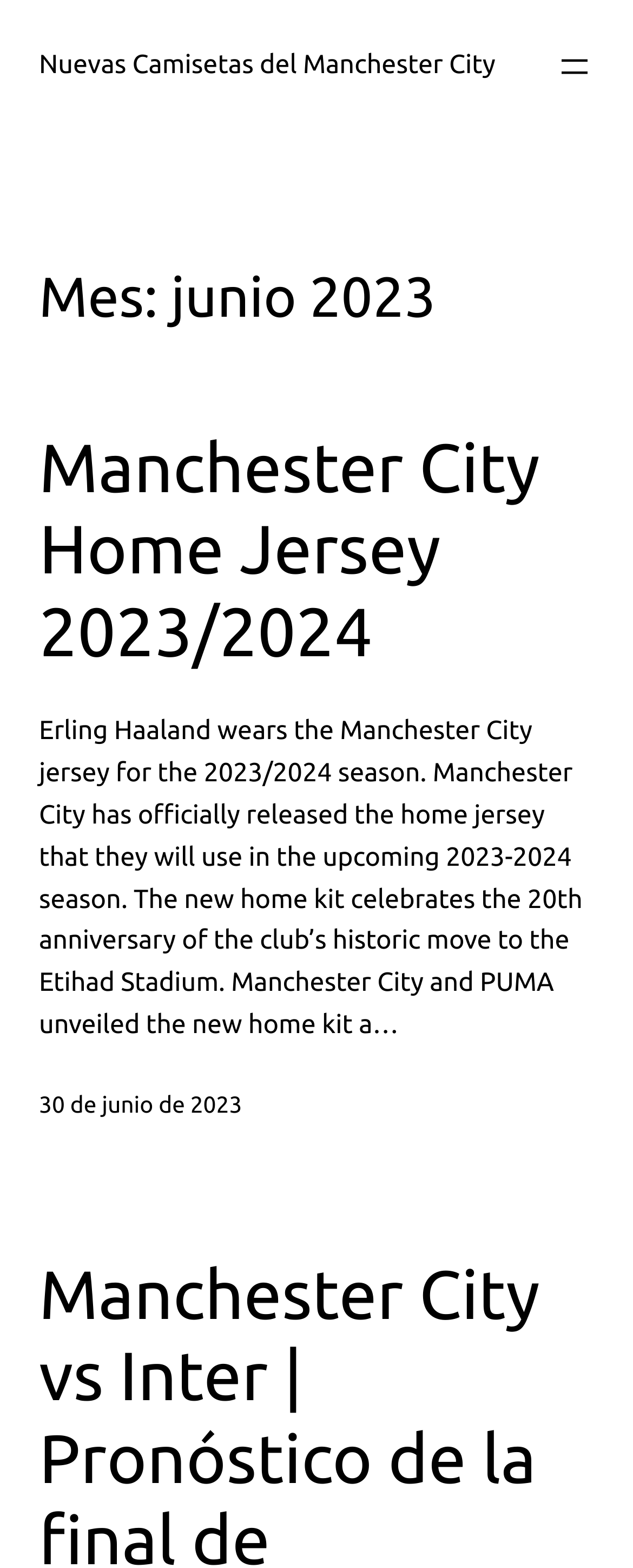Provide a single word or phrase to answer the given question: 
What is the occasion for the new jersey?

20th anniversary of the club’s historic move to the Etihad Stadium